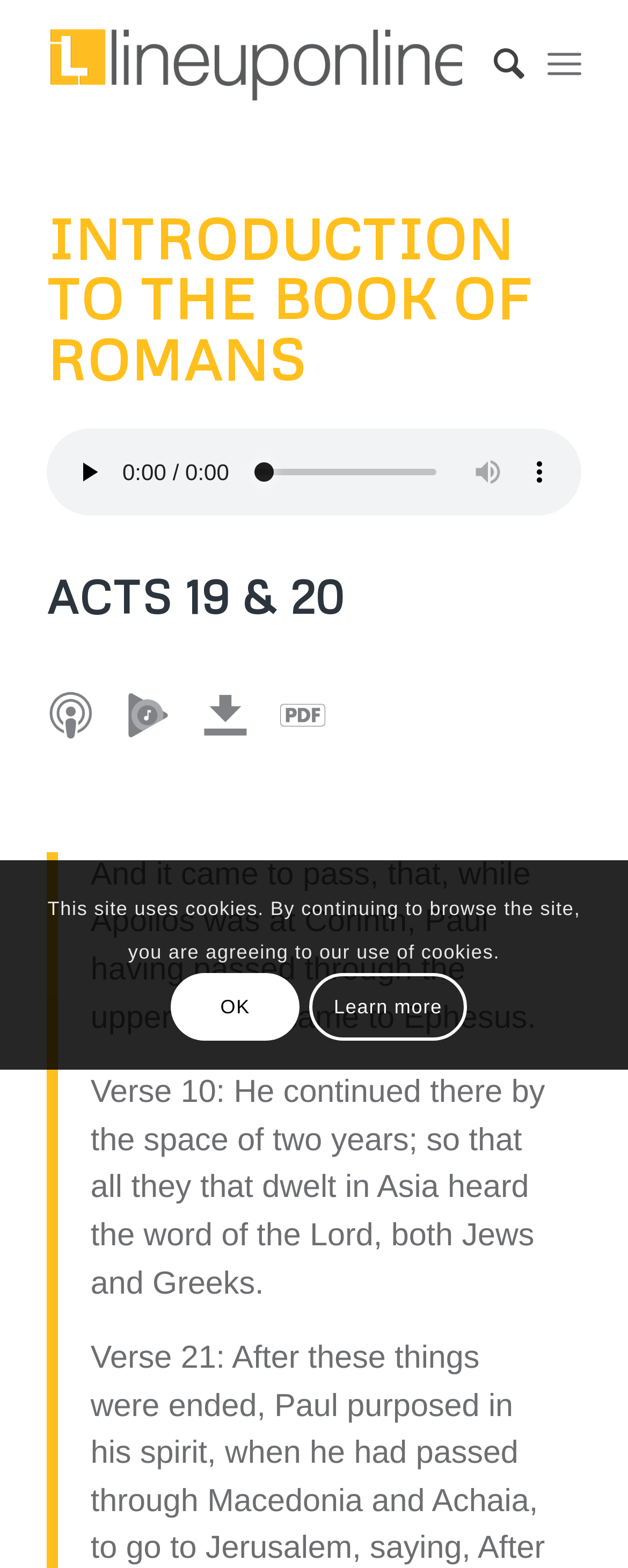Extract the bounding box coordinates for the HTML element that matches this description: "alt="Line Upon Line"". The coordinates should be four float numbers between 0 and 1, i.e., [left, top, right, bottom].

[0.075, 0.0, 0.755, 0.082]